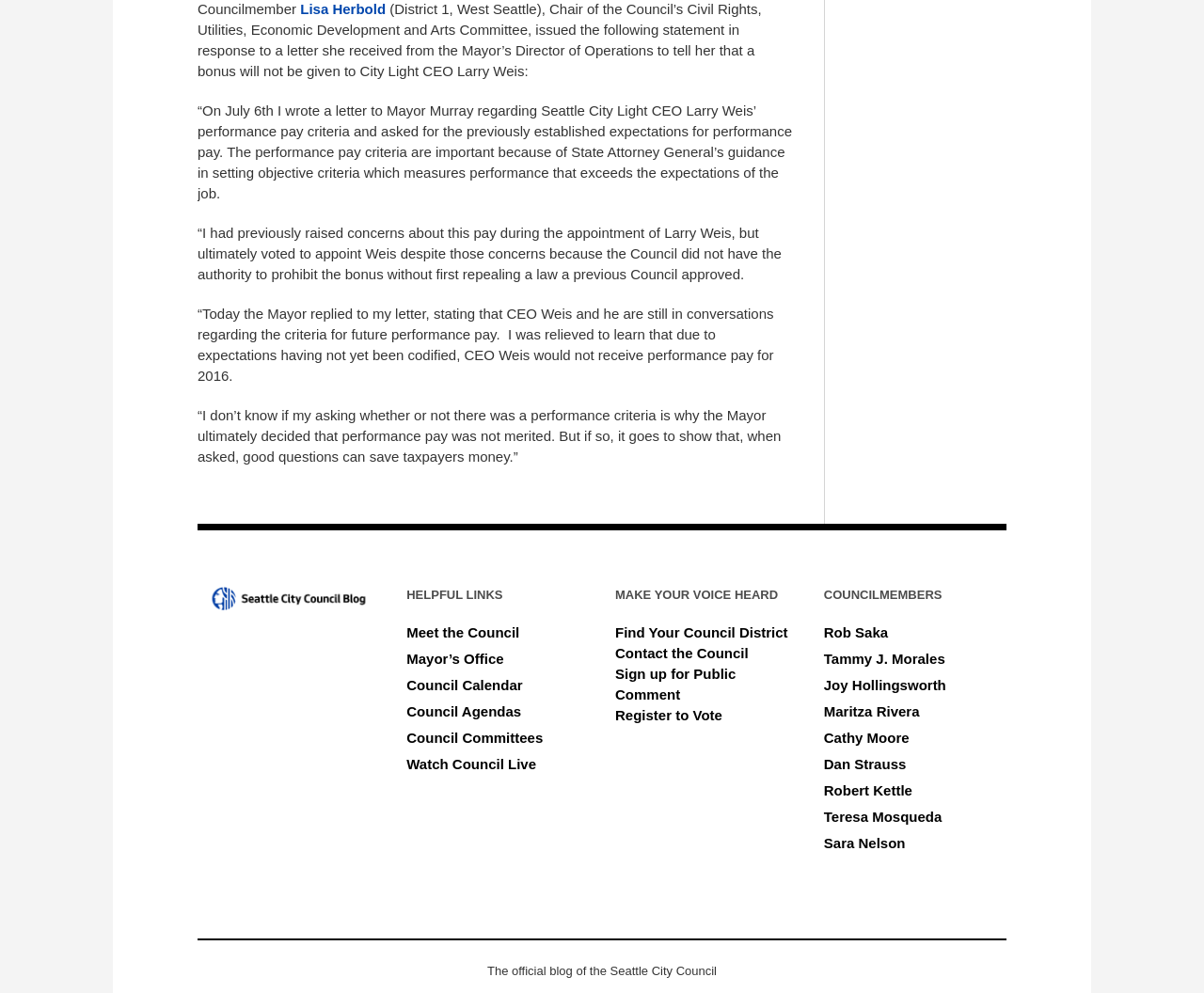Identify the bounding box for the described UI element: "Joy Hollingsworth".

[0.684, 0.682, 0.786, 0.698]